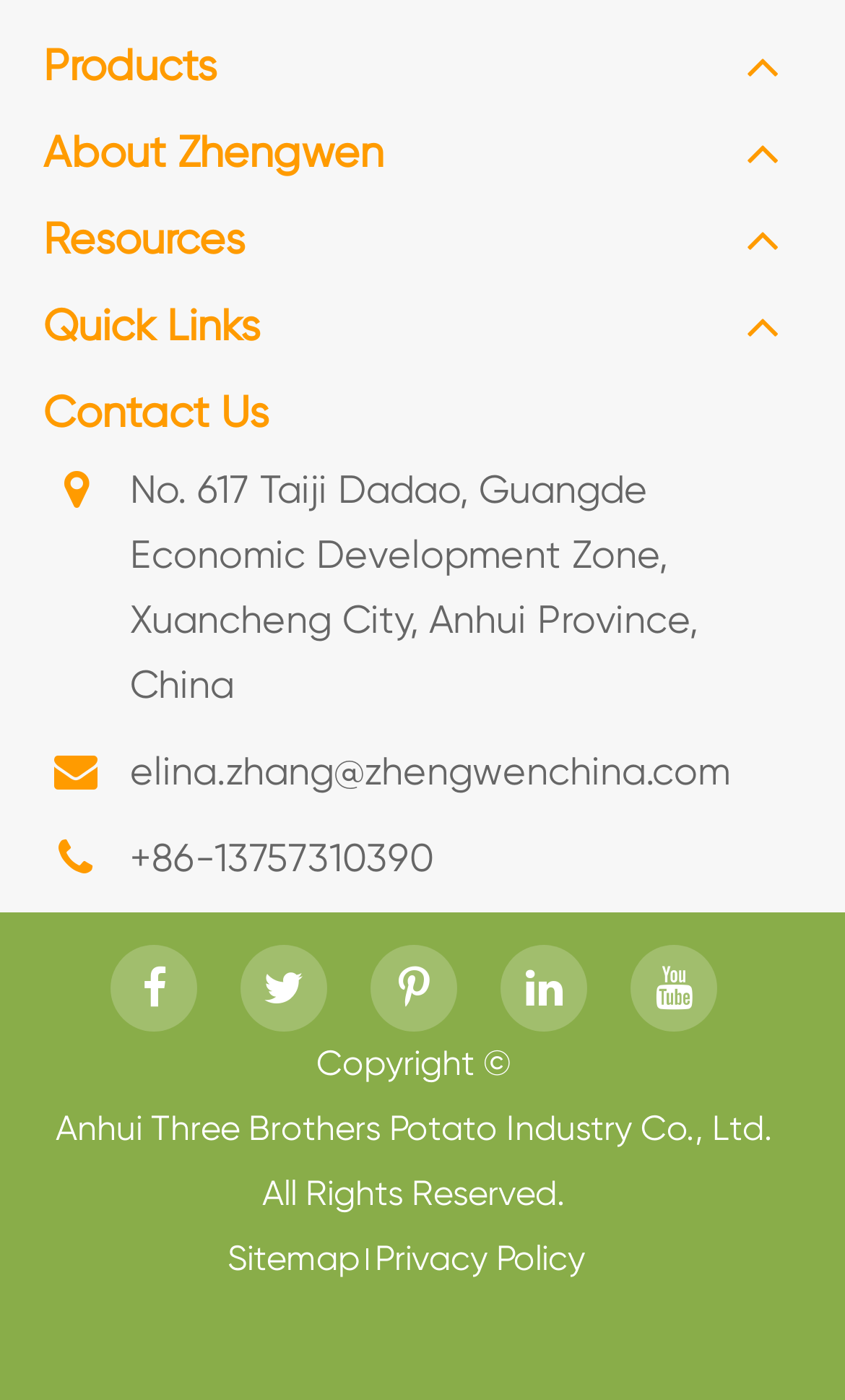Give a one-word or short phrase answer to this question: 
What is the company's address?

No. 617 Taiji Dadao, Guangde Economic Development Zone, Xuancheng City, Anhui Province, China